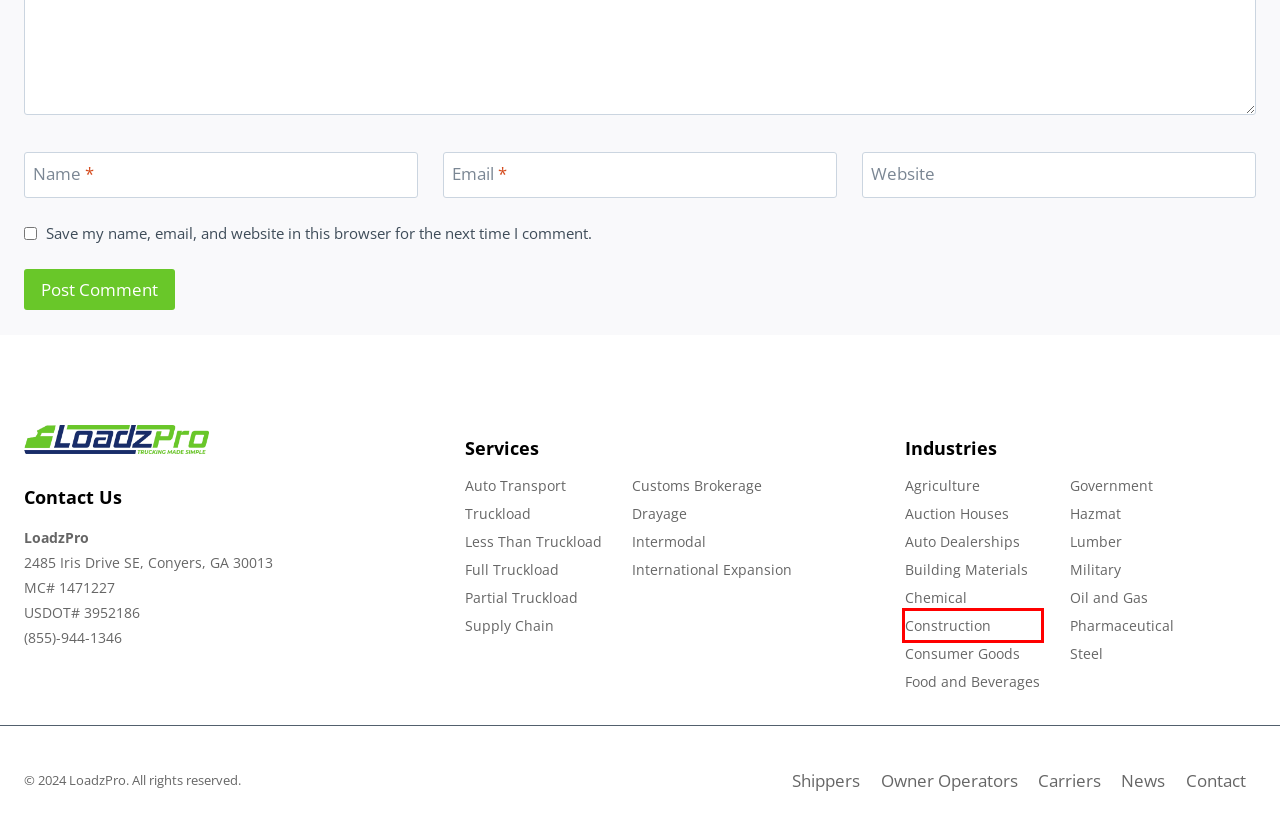Review the screenshot of a webpage containing a red bounding box around an element. Select the description that best matches the new webpage after clicking the highlighted element. The options are:
A. Military – LoadzPro
B. Lumber – LoadzPro
C. Construction – LoadzPro
D. International Expansion – LoadzPro
E. Supply Chain Solutions – LoadzPro
F. Intermodal – LoadzPro
G. Customs Brokerage – LoadzPro
H. Chemical – LoadzPro

C